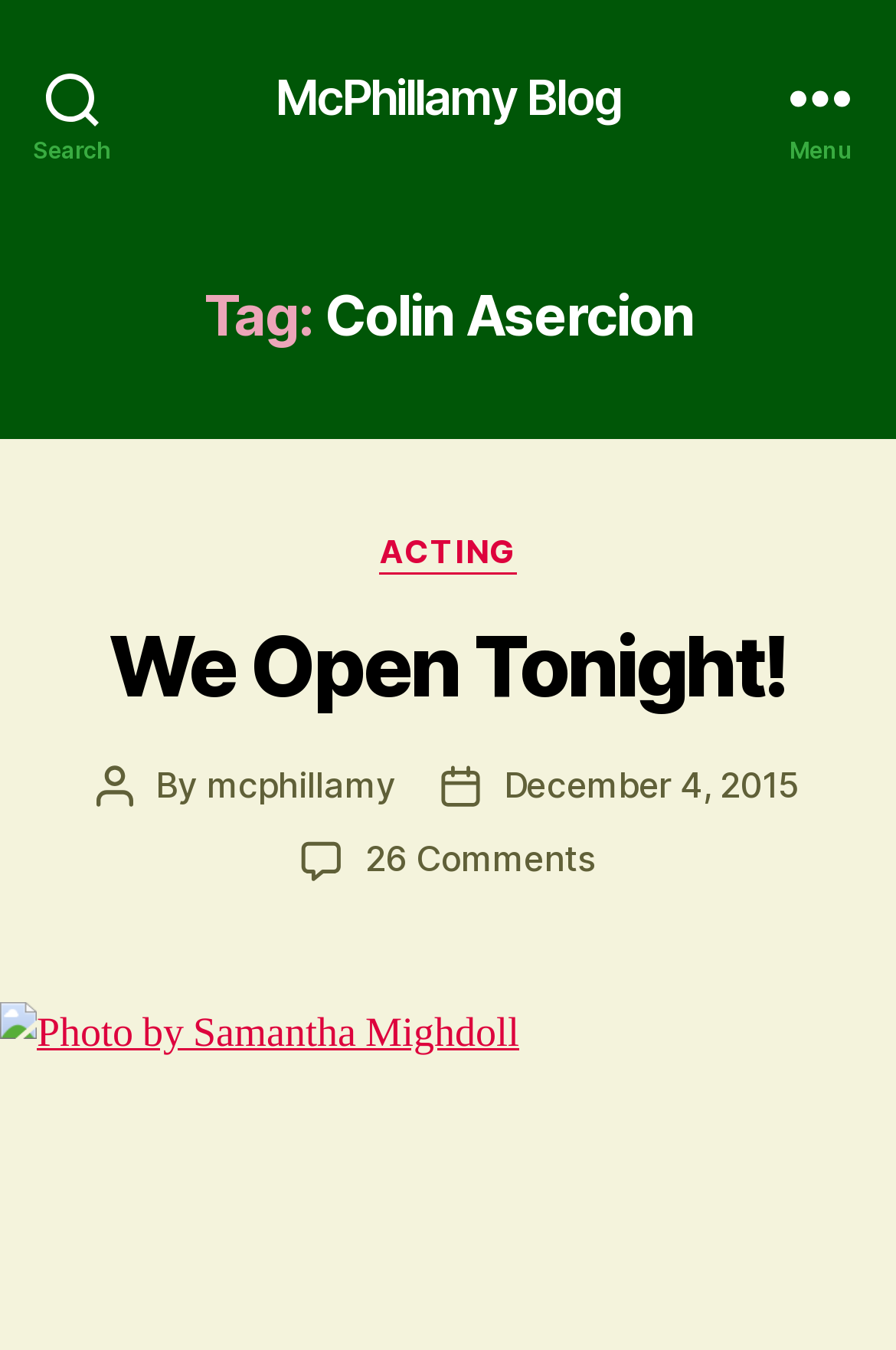Provide the bounding box coordinates of the UI element this sentence describes: "McPhillamy Blog".

[0.306, 0.054, 0.693, 0.089]